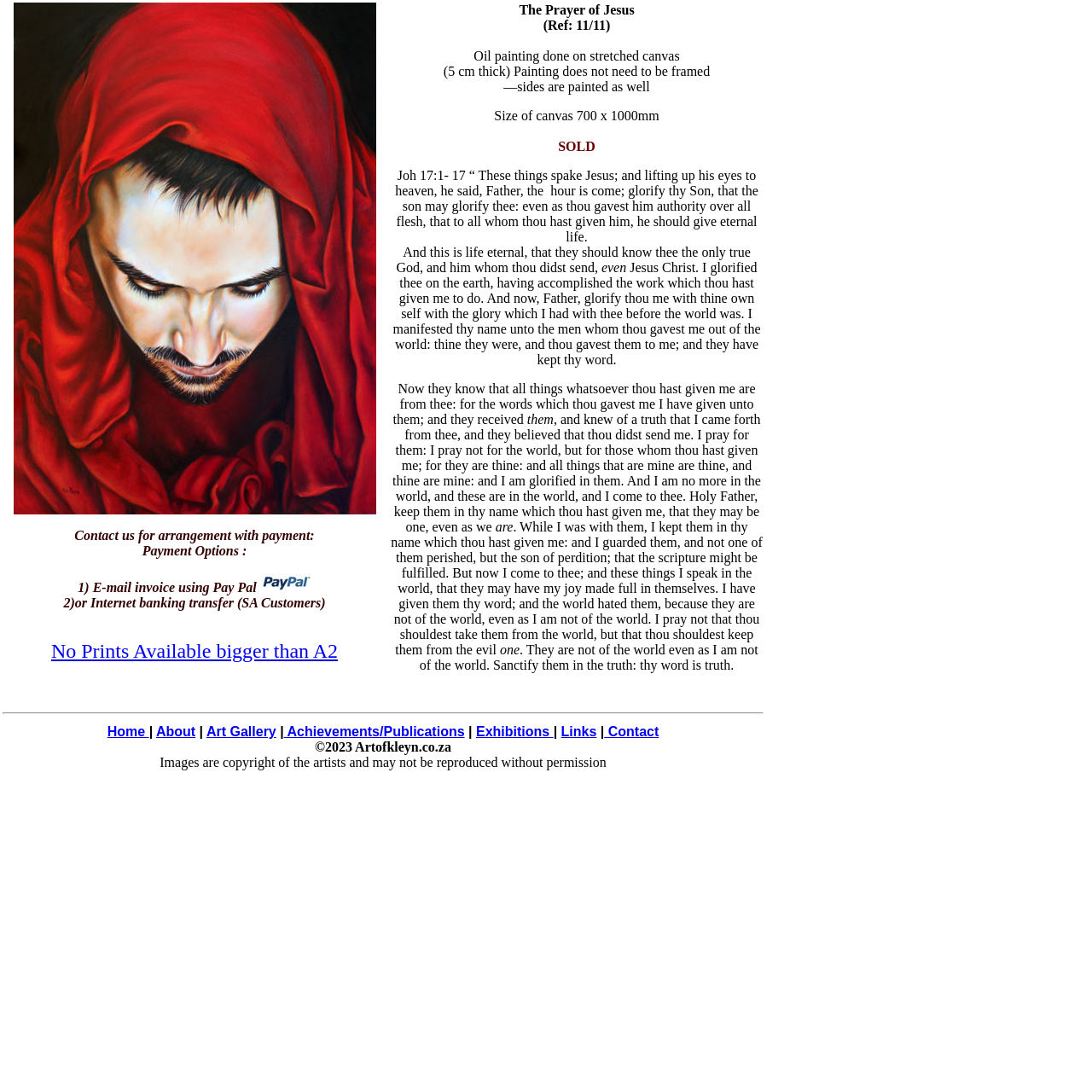Please determine the bounding box coordinates of the area that needs to be clicked to complete this task: 'Click the 'Contact' link'. The coordinates must be four float numbers between 0 and 1, formatted as [left, top, right, bottom].

[0.553, 0.663, 0.603, 0.677]